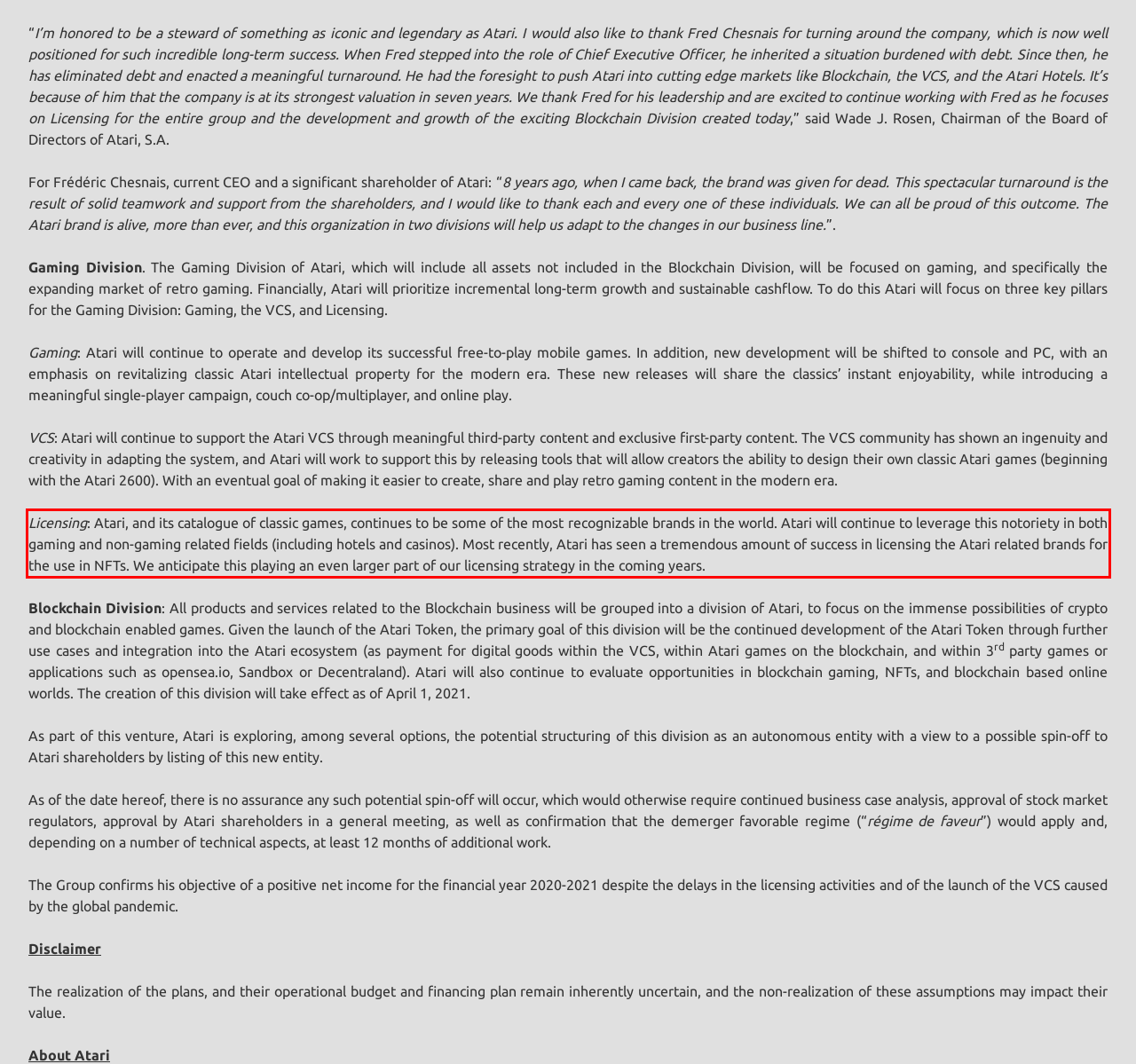With the given screenshot of a webpage, locate the red rectangle bounding box and extract the text content using OCR.

Licensing: Atari, and its catalogue of classic games, continues to be some of the most recognizable brands in the world. Atari will continue to leverage this notoriety in both gaming and non-gaming related fields (including hotels and casinos). Most recently, Atari has seen a tremendous amount of success in licensing the Atari related brands for the use in NFTs. We anticipate this playing an even larger part of our licensing strategy in the coming years.